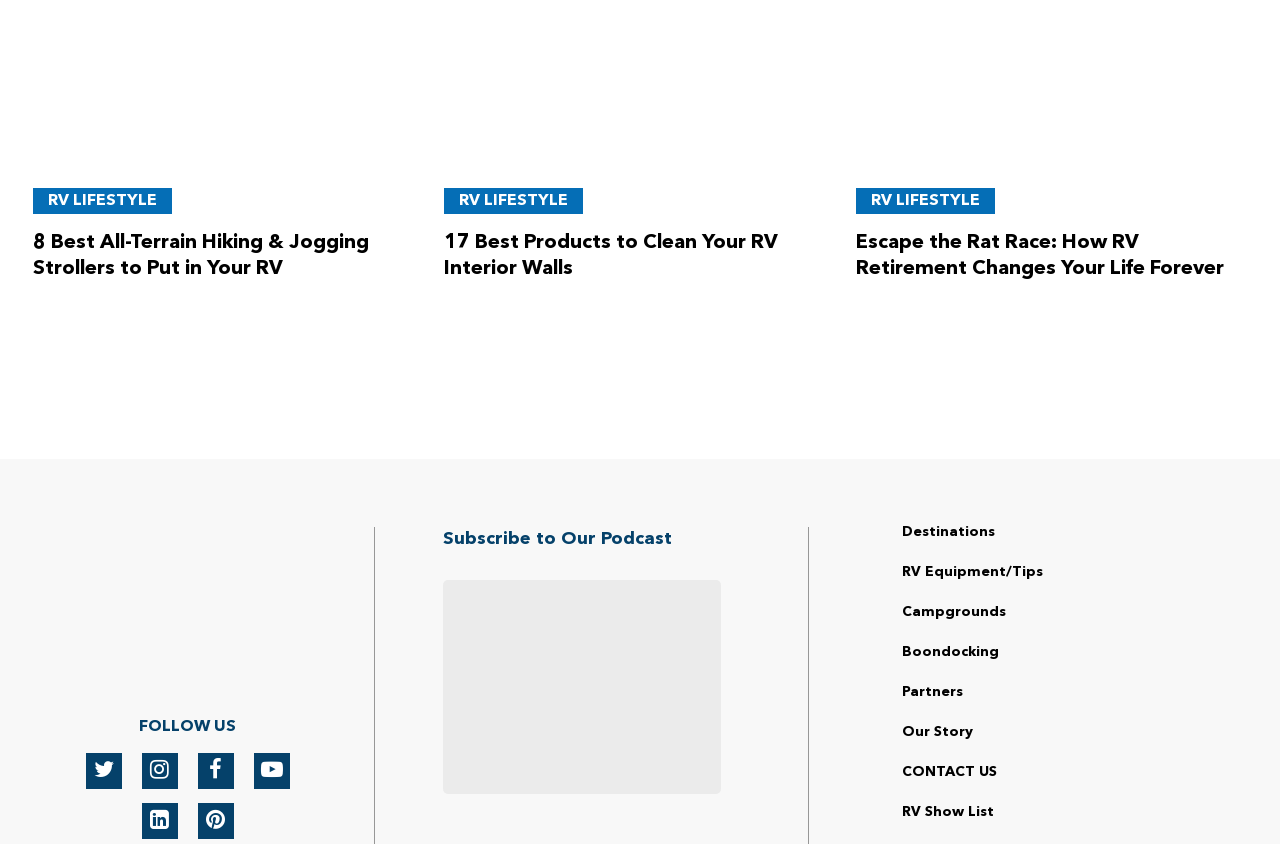Could you specify the bounding box coordinates for the clickable section to complete the following instruction: "Contact Us"?

[0.705, 0.906, 0.779, 0.923]